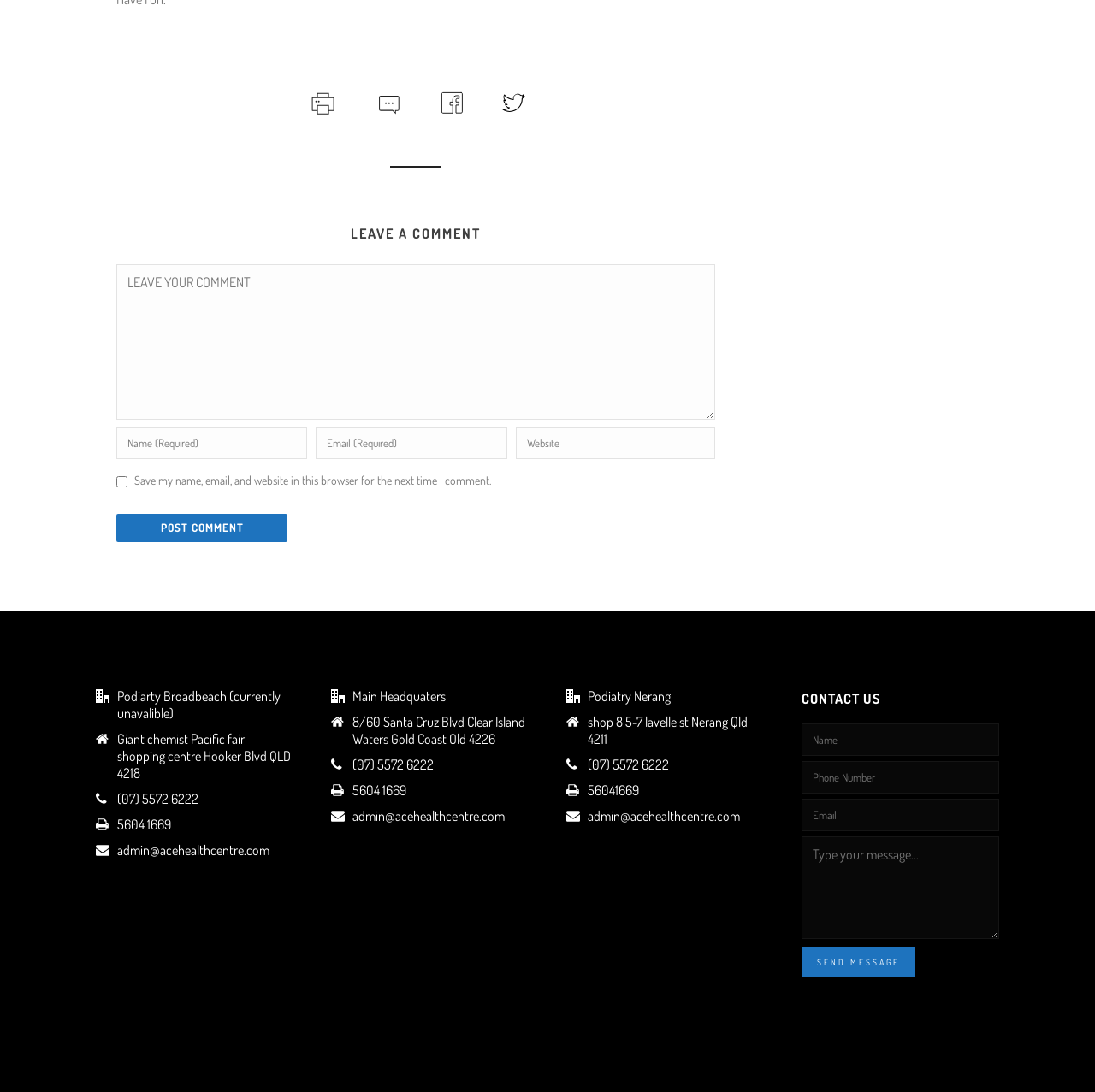Use a single word or phrase to answer the question: 
What are the contact details of the Main Headquaters?

Phone: (07) 5572 6222, Email: admin@acehealthcentre.com